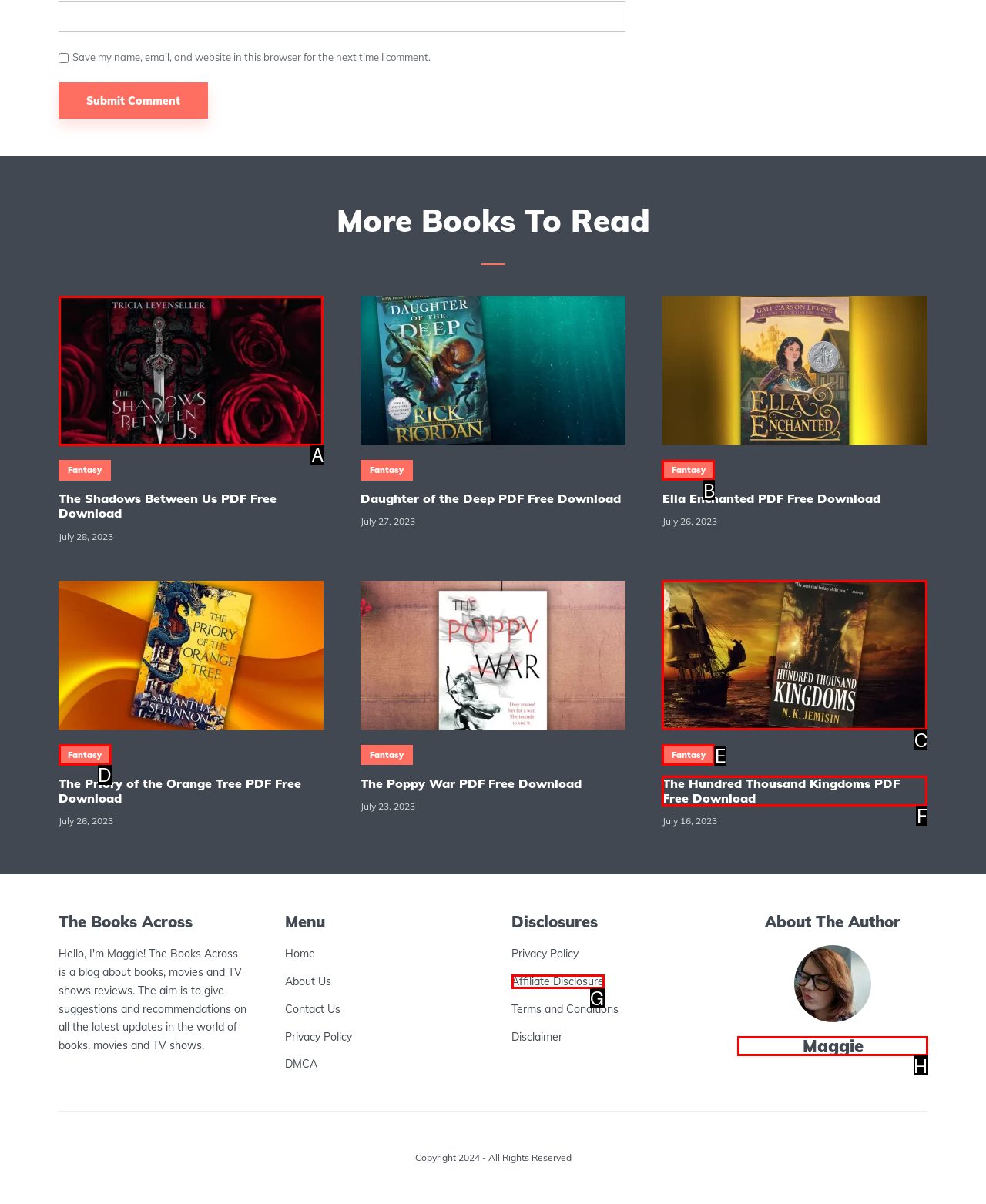Tell me which option I should click to complete the following task: Learn about the author Maggie
Answer with the option's letter from the given choices directly.

H